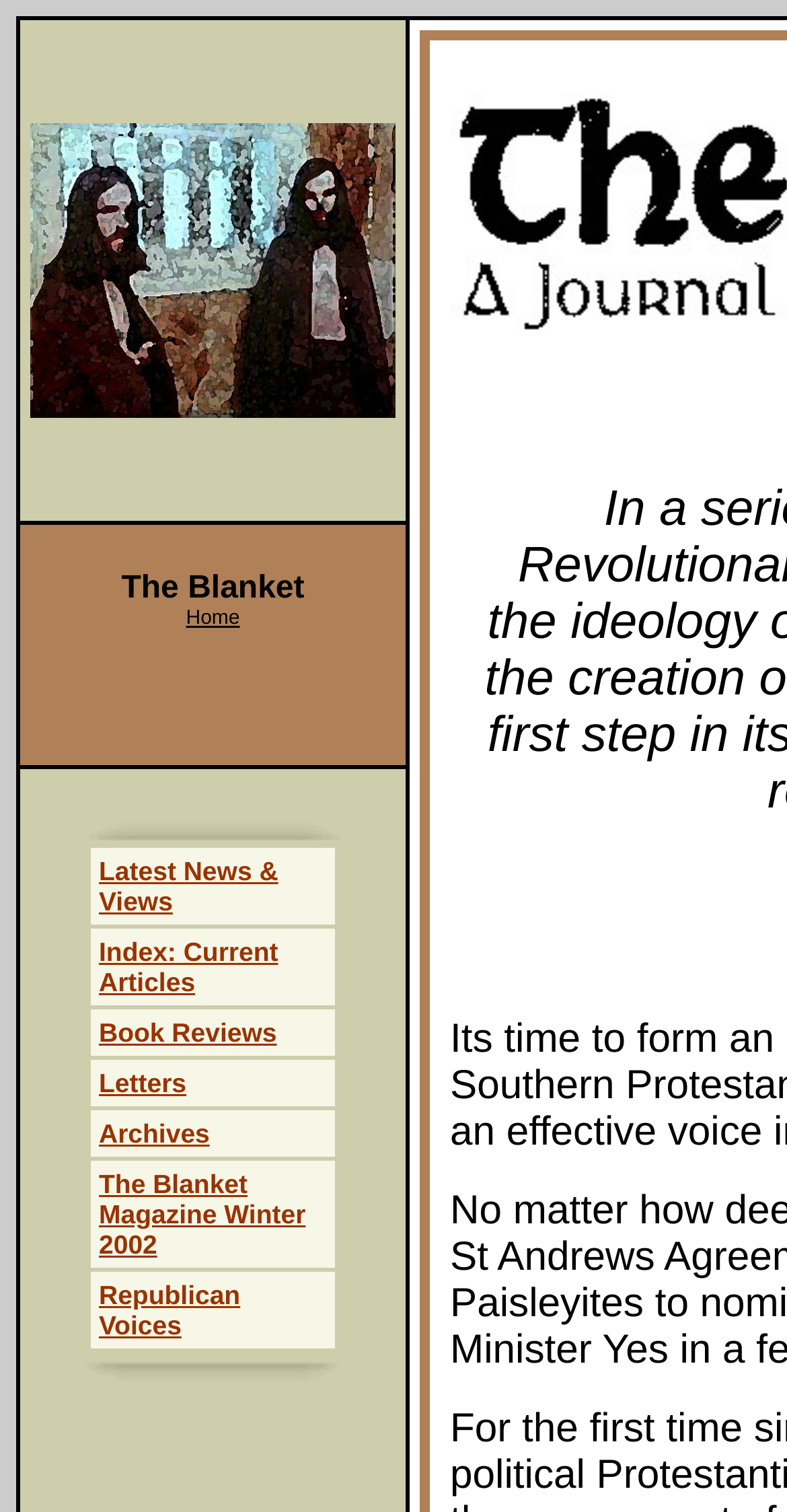Calculate the bounding box coordinates of the UI element given the description: "The Blanket Magazine Winter 2002".

[0.126, 0.772, 0.388, 0.835]